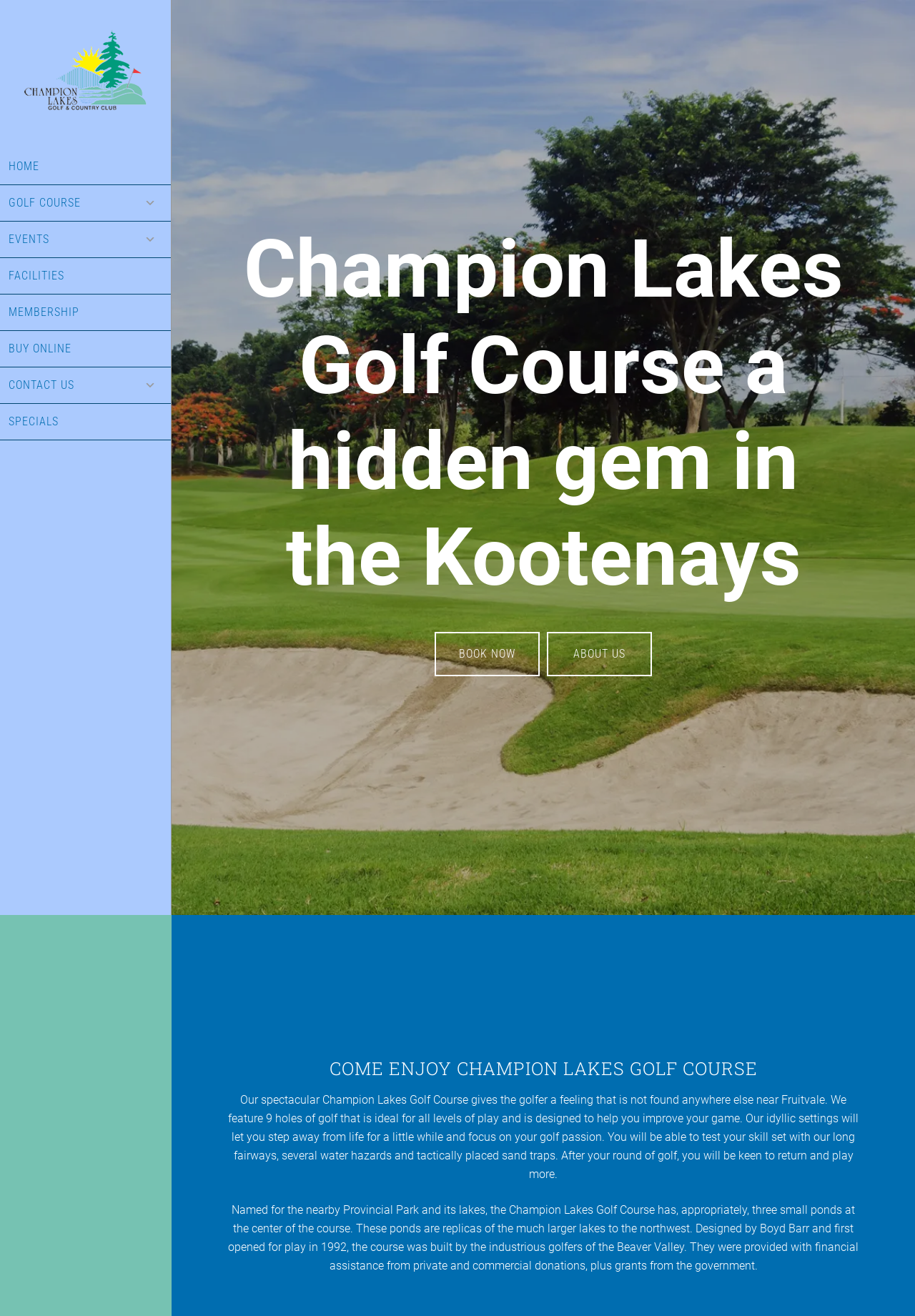Please determine the bounding box coordinates of the area that needs to be clicked to complete this task: 'Click on the 'CONTACT US' link'. The coordinates must be four float numbers between 0 and 1, formatted as [left, top, right, bottom].

[0.0, 0.279, 0.187, 0.306]